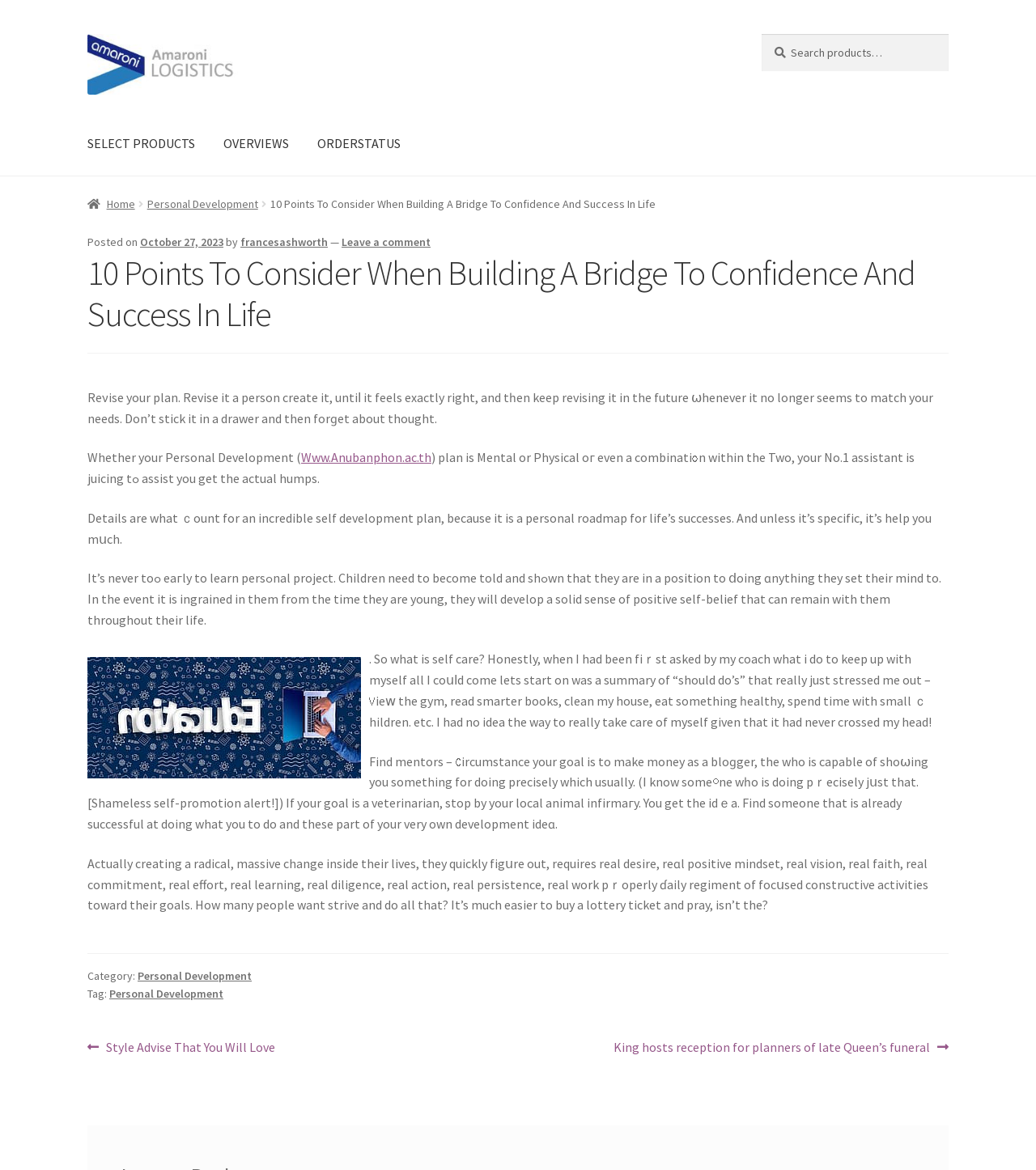Identify the bounding box of the UI element that matches this description: "Personal Development".

[0.133, 0.828, 0.243, 0.84]